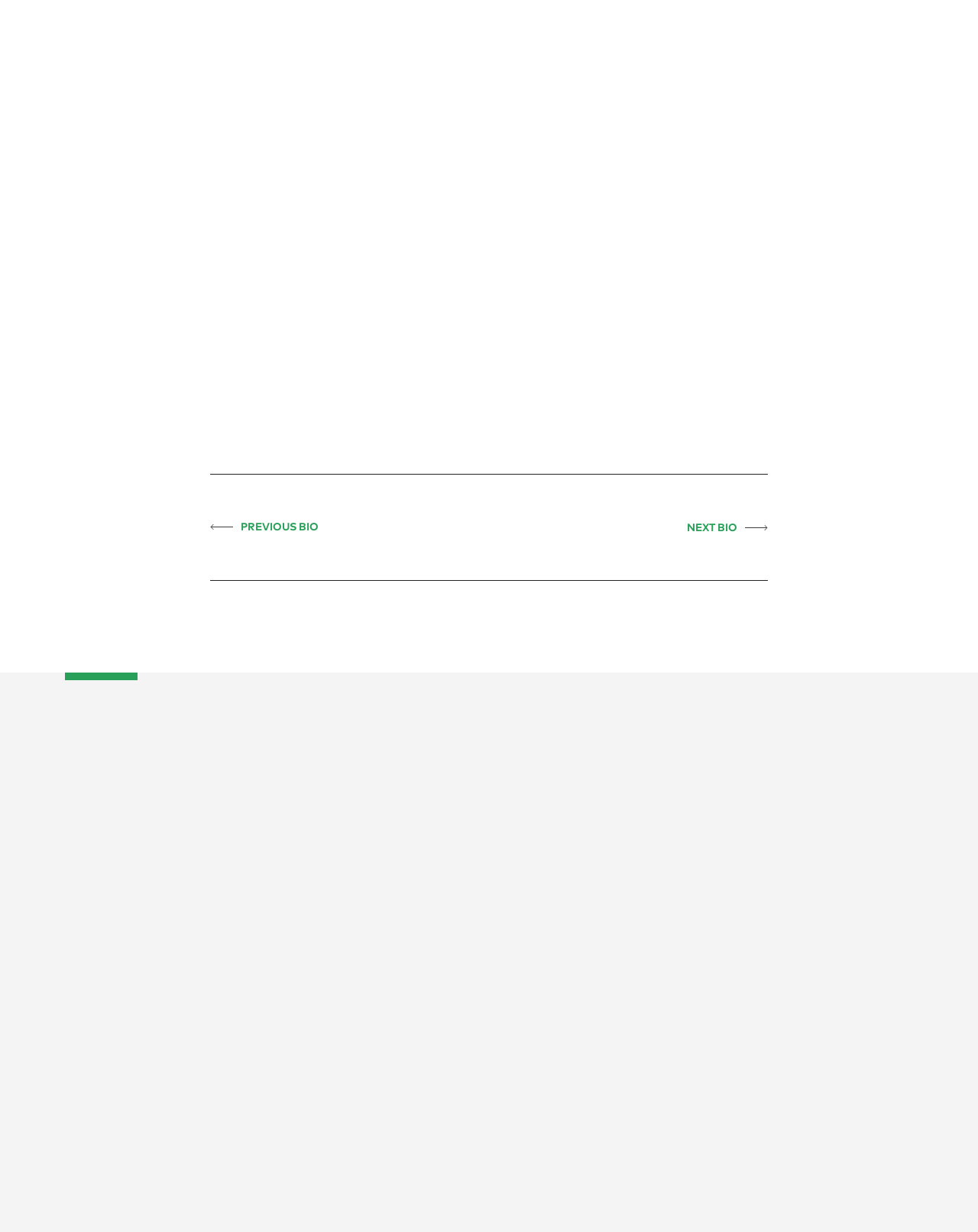Identify the bounding box coordinates of the region that needs to be clicked to carry out this instruction: "View Ganesh Kolumam's profile". Provide these coordinates as four float numbers ranging from 0 to 1, i.e., [left, top, right, bottom].

[0.066, 0.164, 0.266, 0.39]